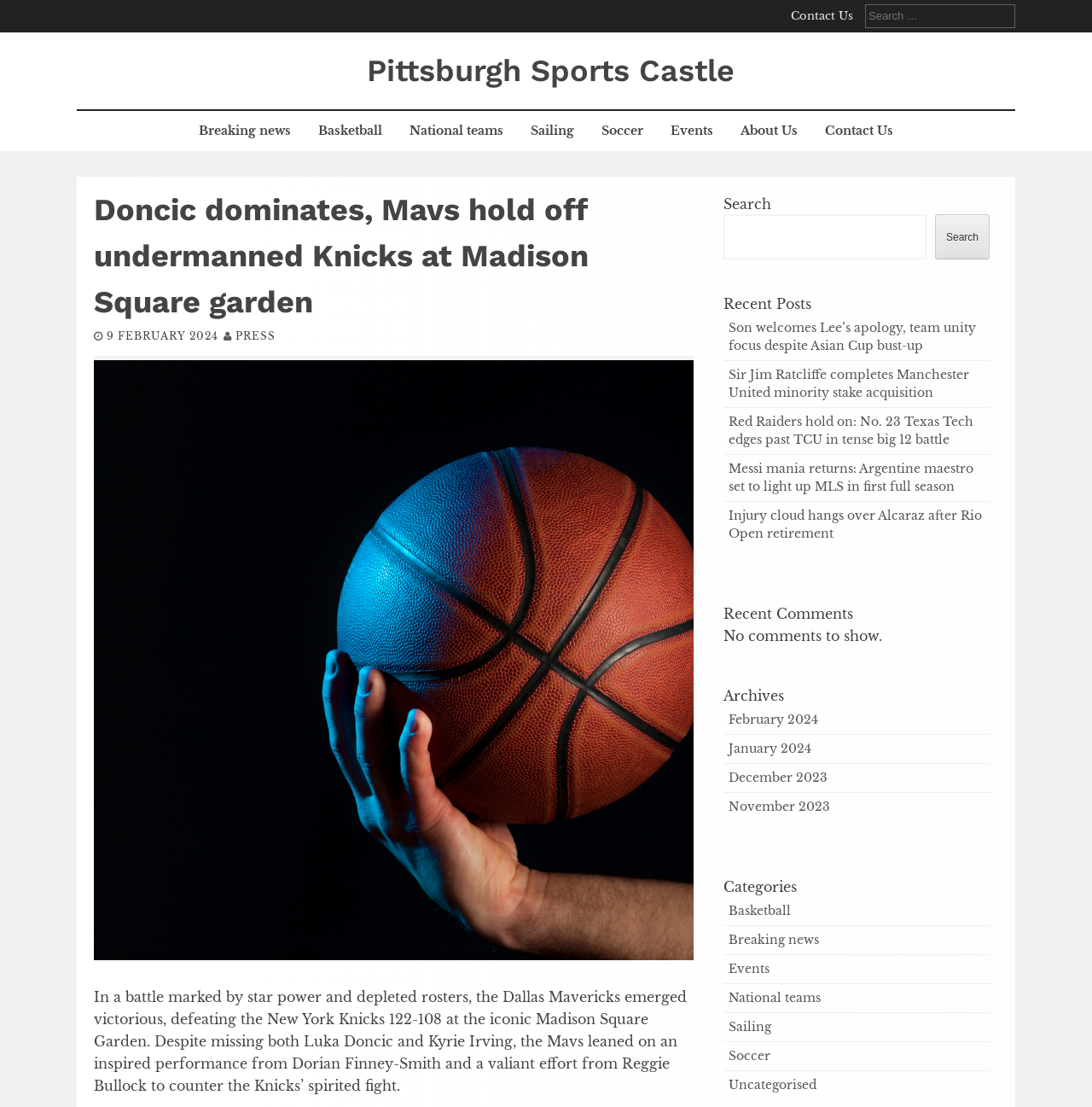Specify the bounding box coordinates of the region I need to click to perform the following instruction: "Read the latest news". The coordinates must be four float numbers in the range of 0 to 1, i.e., [left, top, right, bottom].

[0.086, 0.167, 0.635, 0.295]